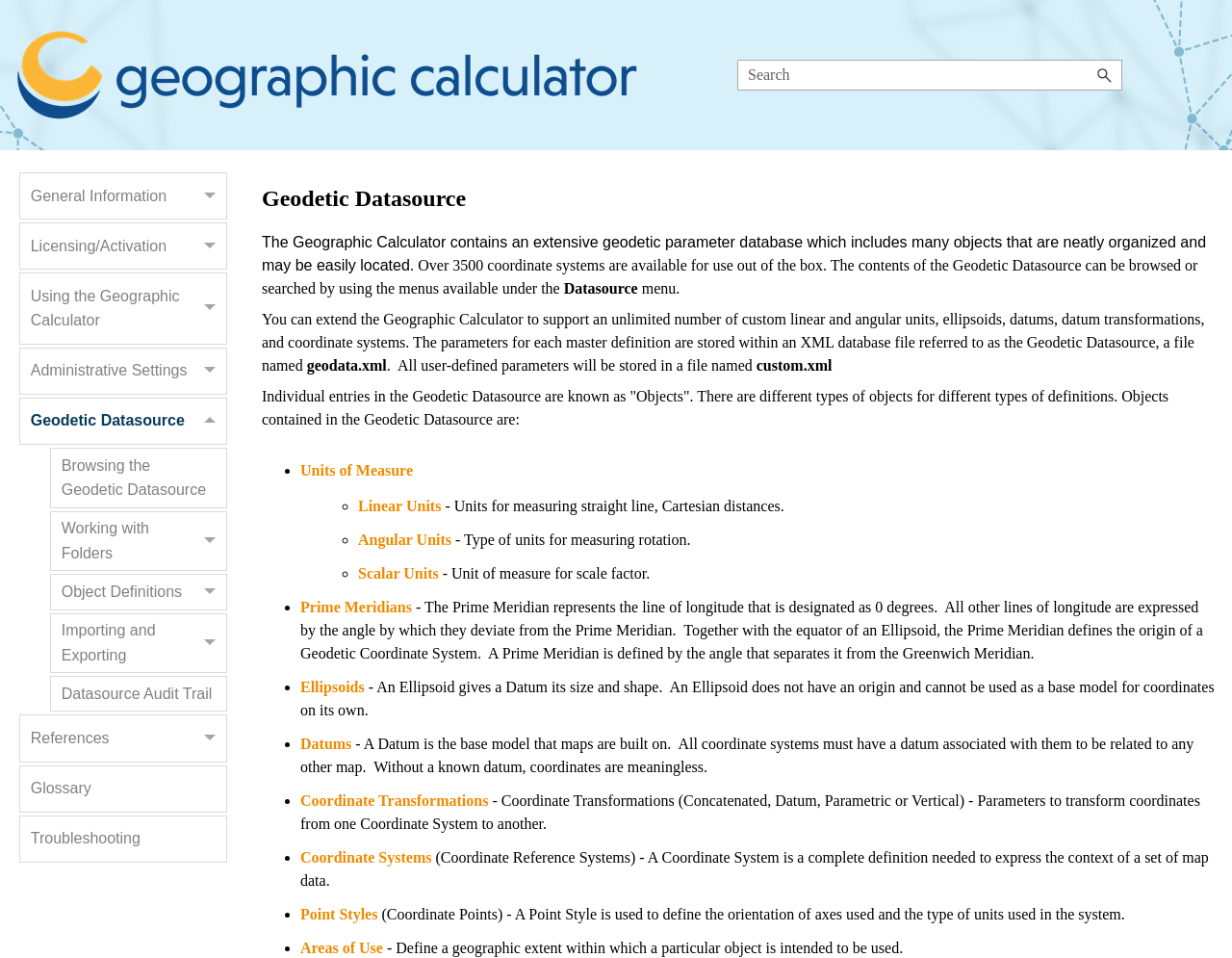Locate the bounding box coordinates of the element you need to click to accomplish the task described by this instruction: "Go to References".

[0.016, 0.746, 0.184, 0.795]